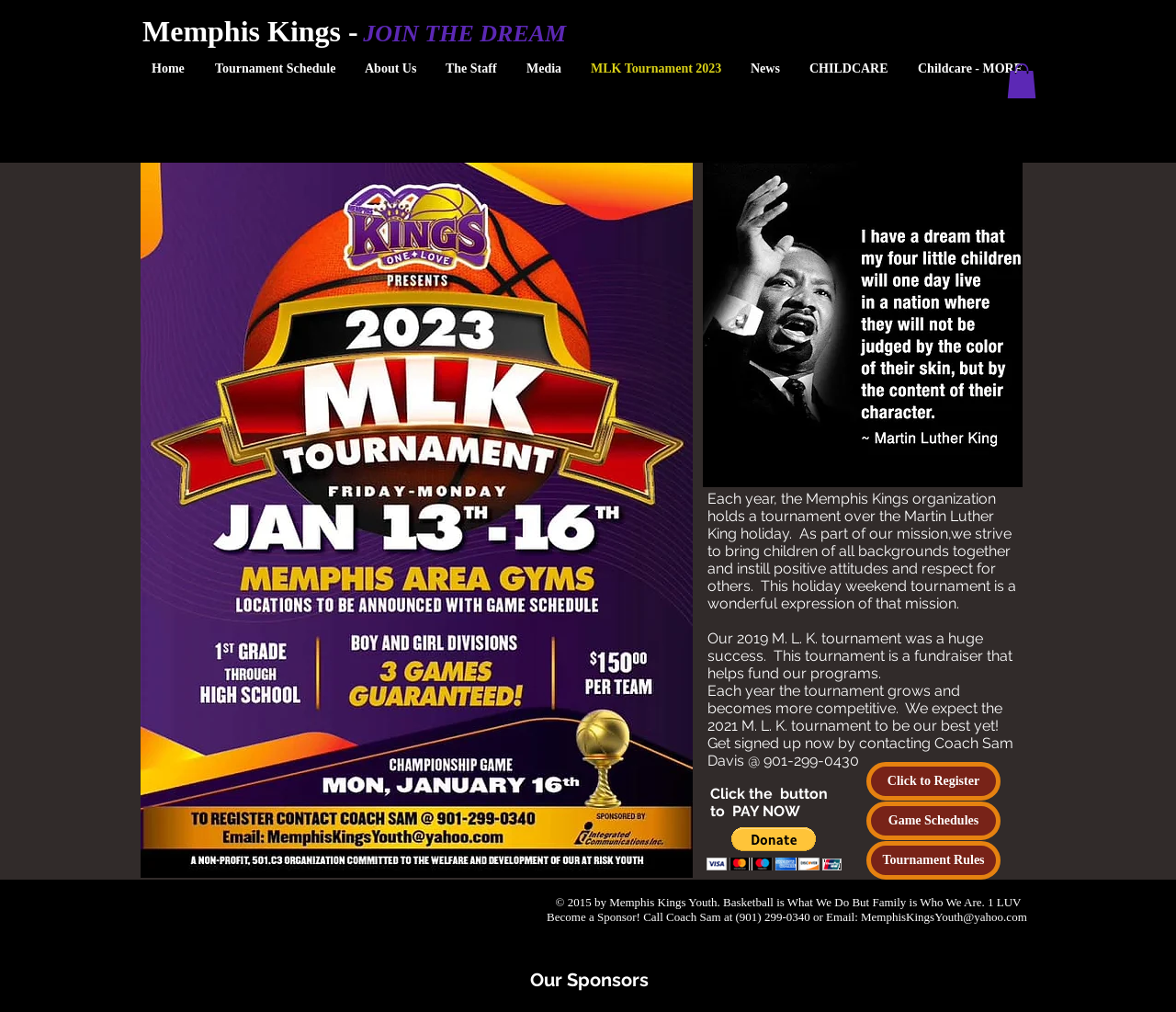Summarize the webpage with intricate details.

The webpage is about the MLK Tournament 2023 organized by the Memphis Kings. At the top, there is a heading that reads "Memphis Kings - JOIN THE DREAM" with three links: "Memphis Kings -", an empty link, and "JOIN THE DREAM". Below this, there is a navigation menu with links to various pages, including "Home", "Tournament Schedule", "About Us", "The Staff", "Media", "MLK Tournament 2023", "News", "CHILDCARE", and "Childcare - MORE".

On the right side of the navigation menu, there is a button with an image. The main content of the page is divided into two sections. The top section features an image of "MLK 2023.jpg" and three paragraphs of text. The first paragraph explains the purpose of the tournament, which is to bring children of all backgrounds together and instill positive attitudes and respect for others. The second paragraph mentions the success of the 2019 tournament and its role as a fundraiser for the organization's programs. The third paragraph discusses the growth of the tournament and encourages readers to sign up by contacting Coach Sam Davis.

The bottom section of the main content has a heading that reads "Click the button to PAY NOW" and a button that says "Donate via PayPal". There are also three links: "Click to Register", "Game Schedules", and "Tournament Rules". At the bottom of the page, there is a footer section with copyright information, a phrase "Basketball is What We Do But Family is Who We Are", and a link to become a sponsor with contact information. Finally, there is a heading that reads "Our Sponsors" at the very bottom of the page.